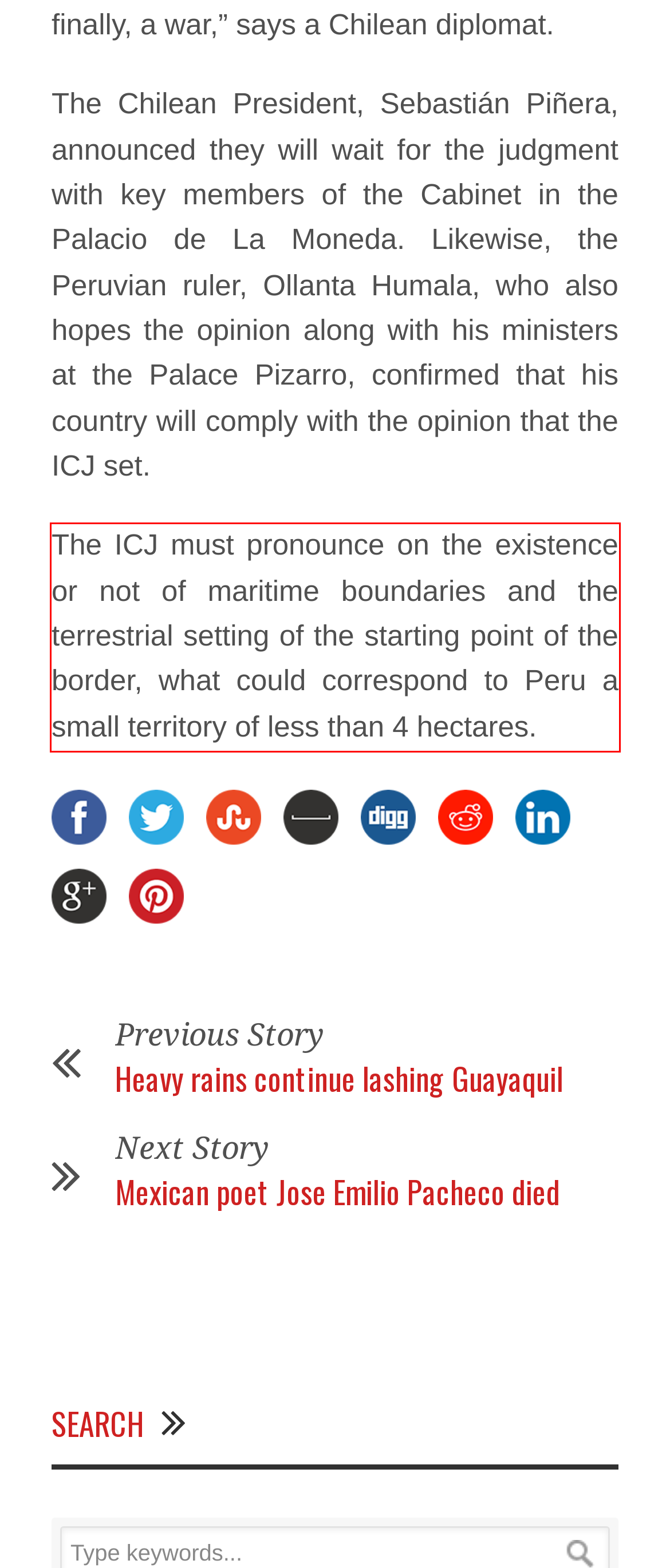Identify the red bounding box in the webpage screenshot and perform OCR to generate the text content enclosed.

The ICJ must pronounce on the existence or not of maritime boundaries and the terrestrial setting of the starting point of the border, what could correspond to Peru a small territory of less than 4 hectares.